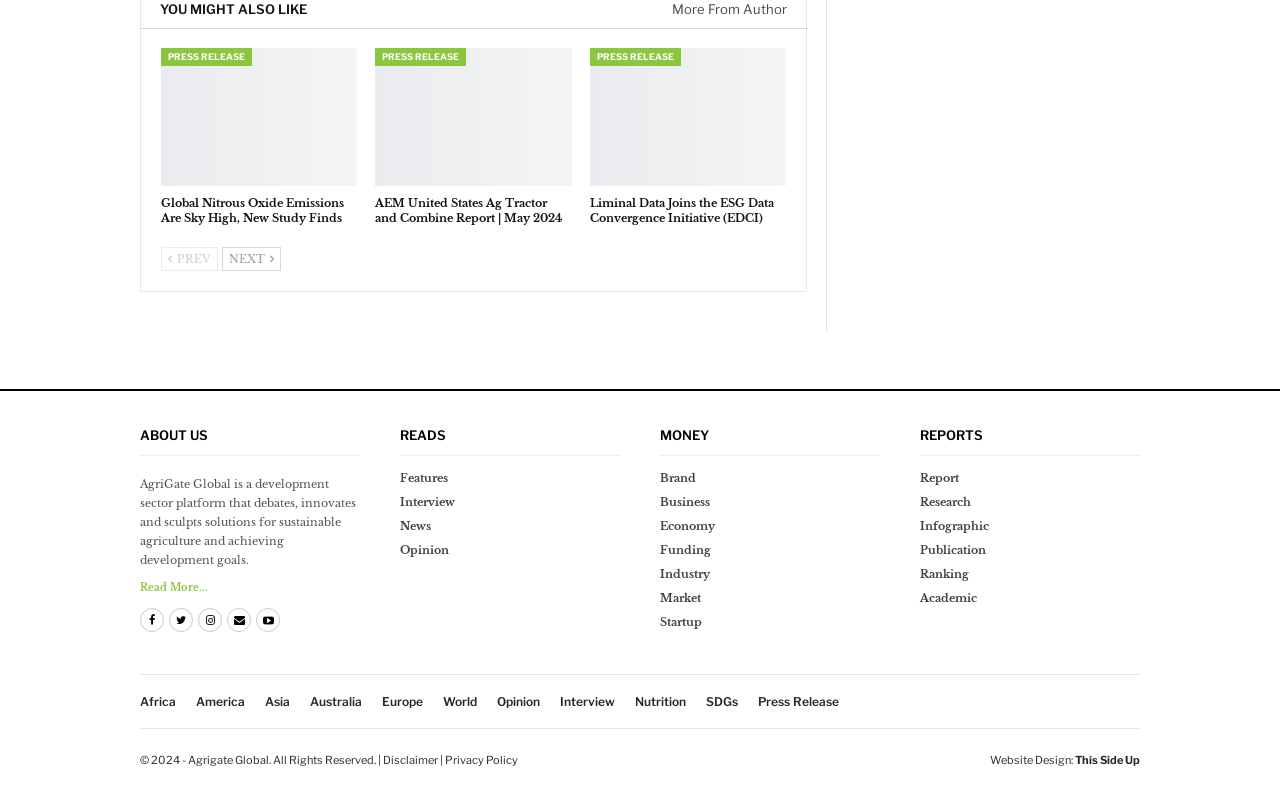Answer with a single word or phrase: 
What are the categories in the 'READS' section?

Features, Interview, News, Opinion